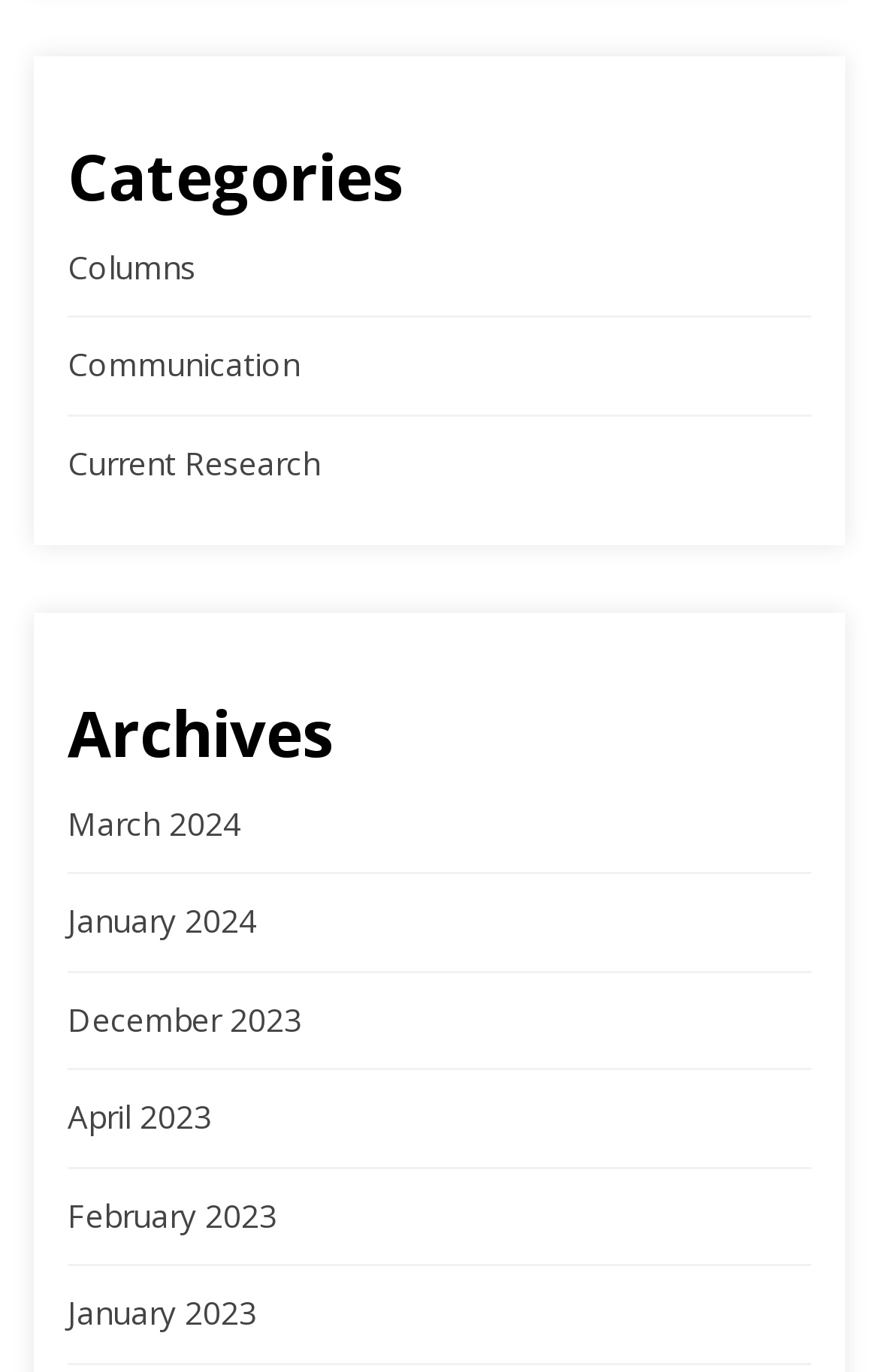What is the most recent archive?
Give a comprehensive and detailed explanation for the question.

I looked at the links under the 'Archives' heading and found that 'March 2024' is the first one, which suggests it is the most recent archive.